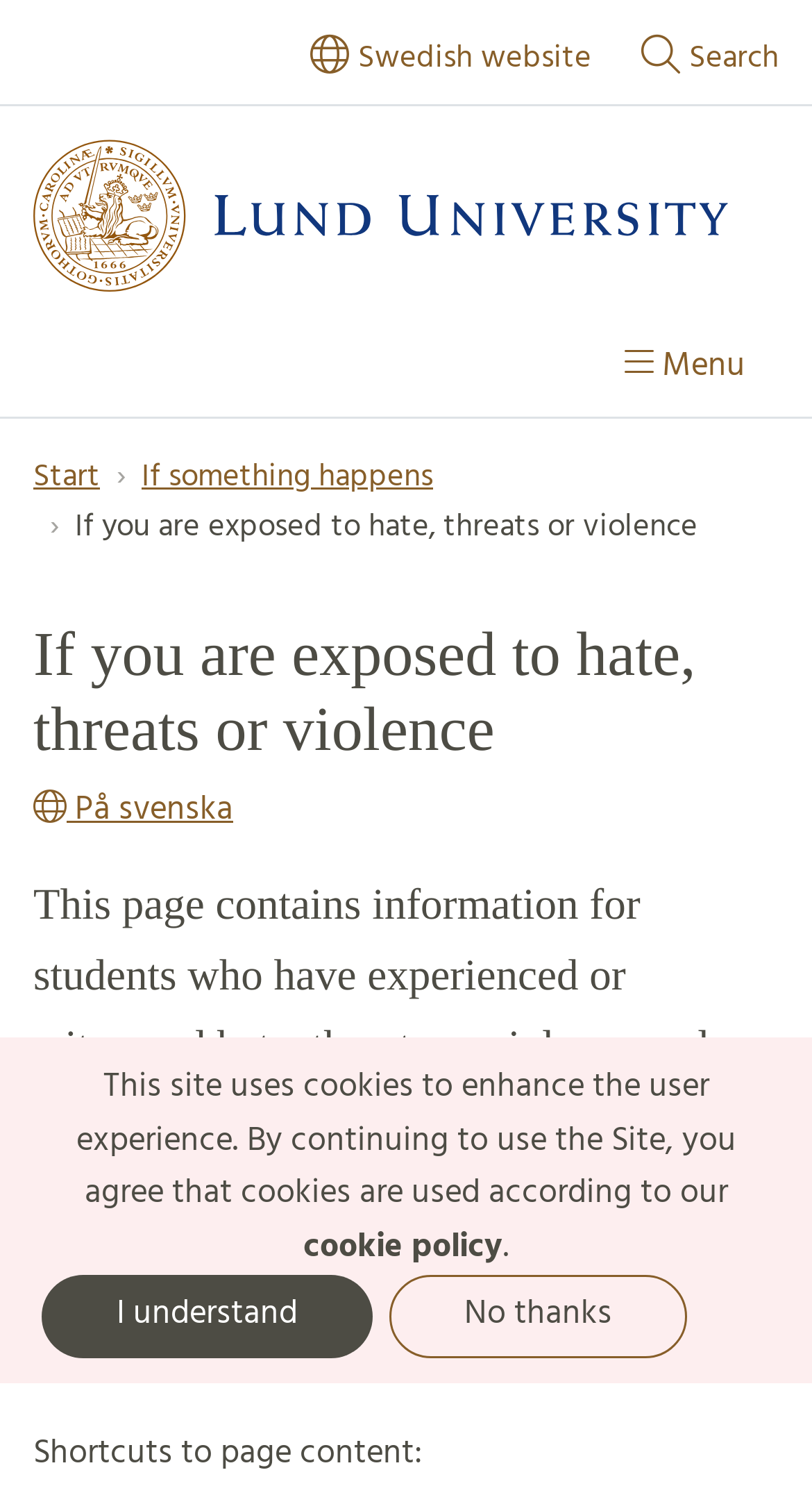Reply to the question with a single word or phrase:
What language is the Swedish website in?

Swedish